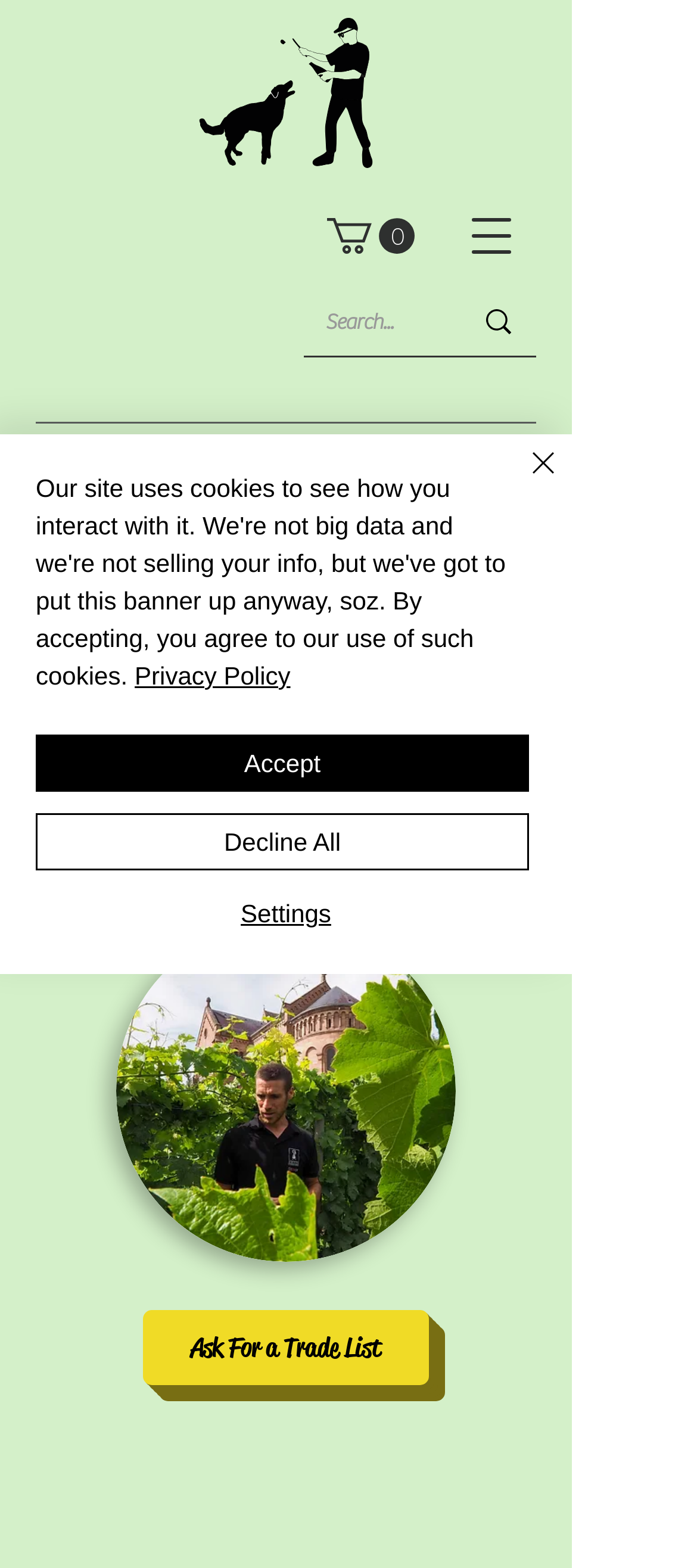Identify the bounding box coordinates of the region I need to click to complete this instruction: "View cart".

[0.469, 0.139, 0.595, 0.162]